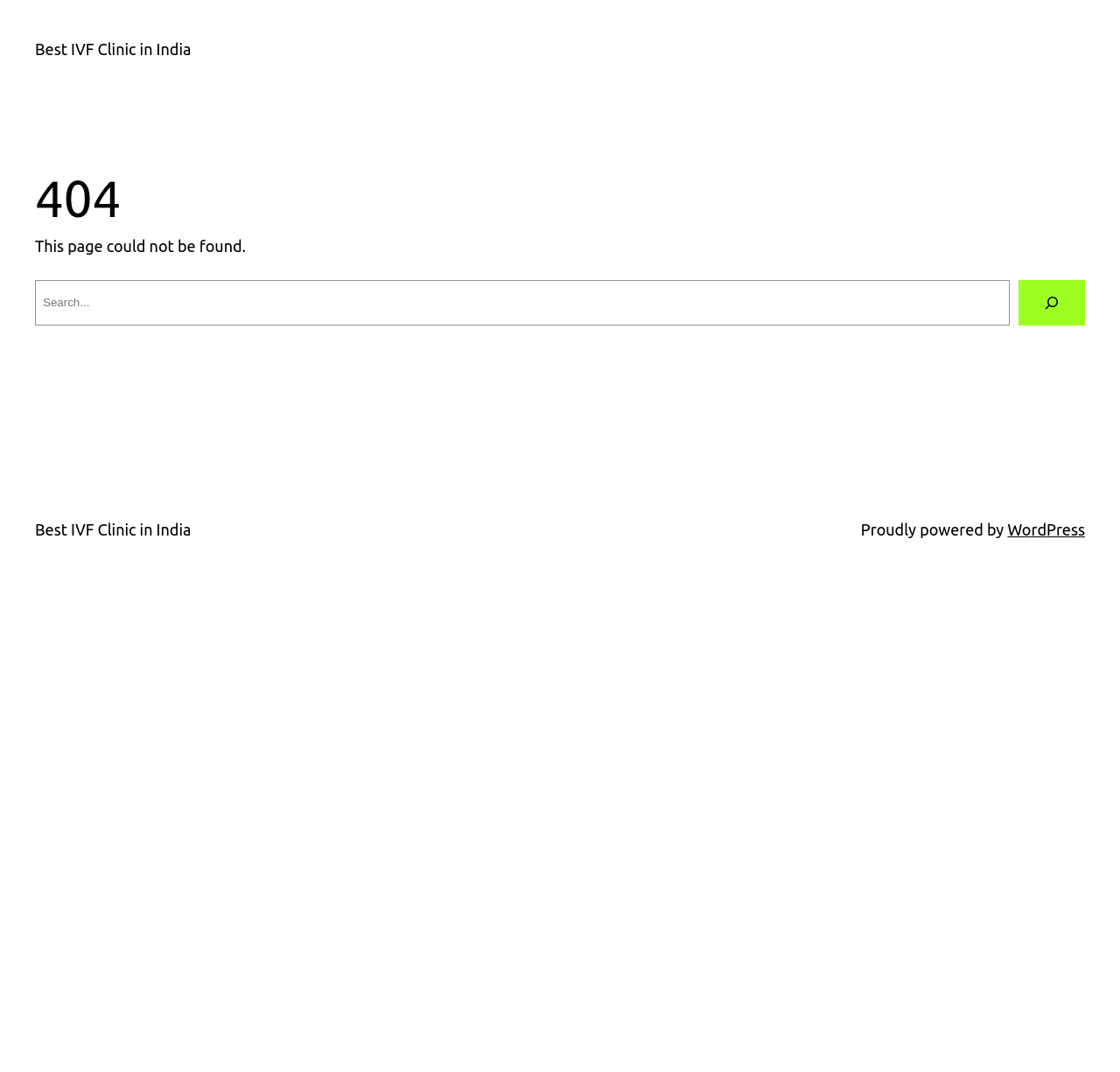What is the theme of the link at the top of the page?
From the image, provide a succinct answer in one word or a short phrase.

IVF Clinic